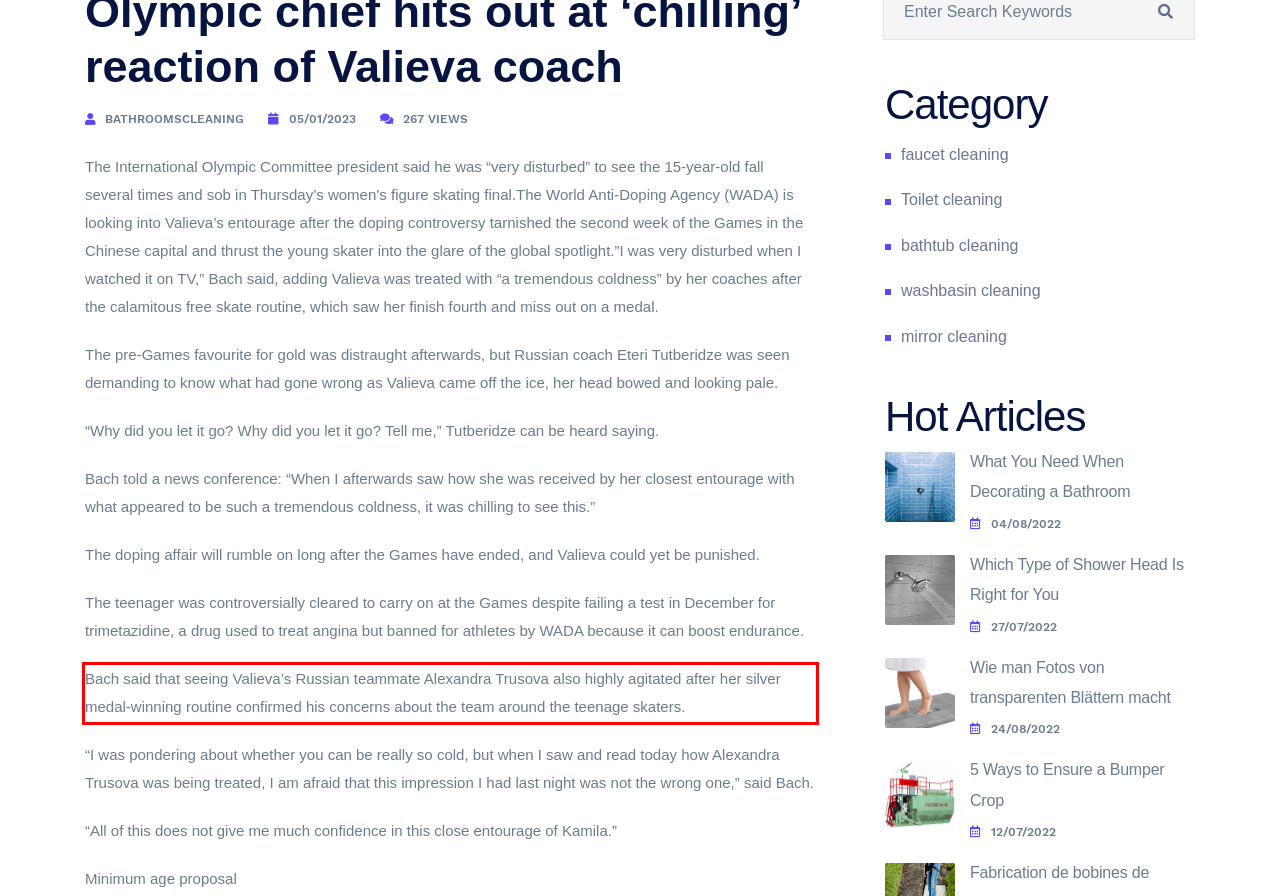Given a screenshot of a webpage with a red bounding box, please identify and retrieve the text inside the red rectangle.

Bach said that seeing Valieva’s Russian teammate Alexandra Trusova also highly agitated after her silver medal-winning routine confirmed his concerns about the team around the teenage skaters.